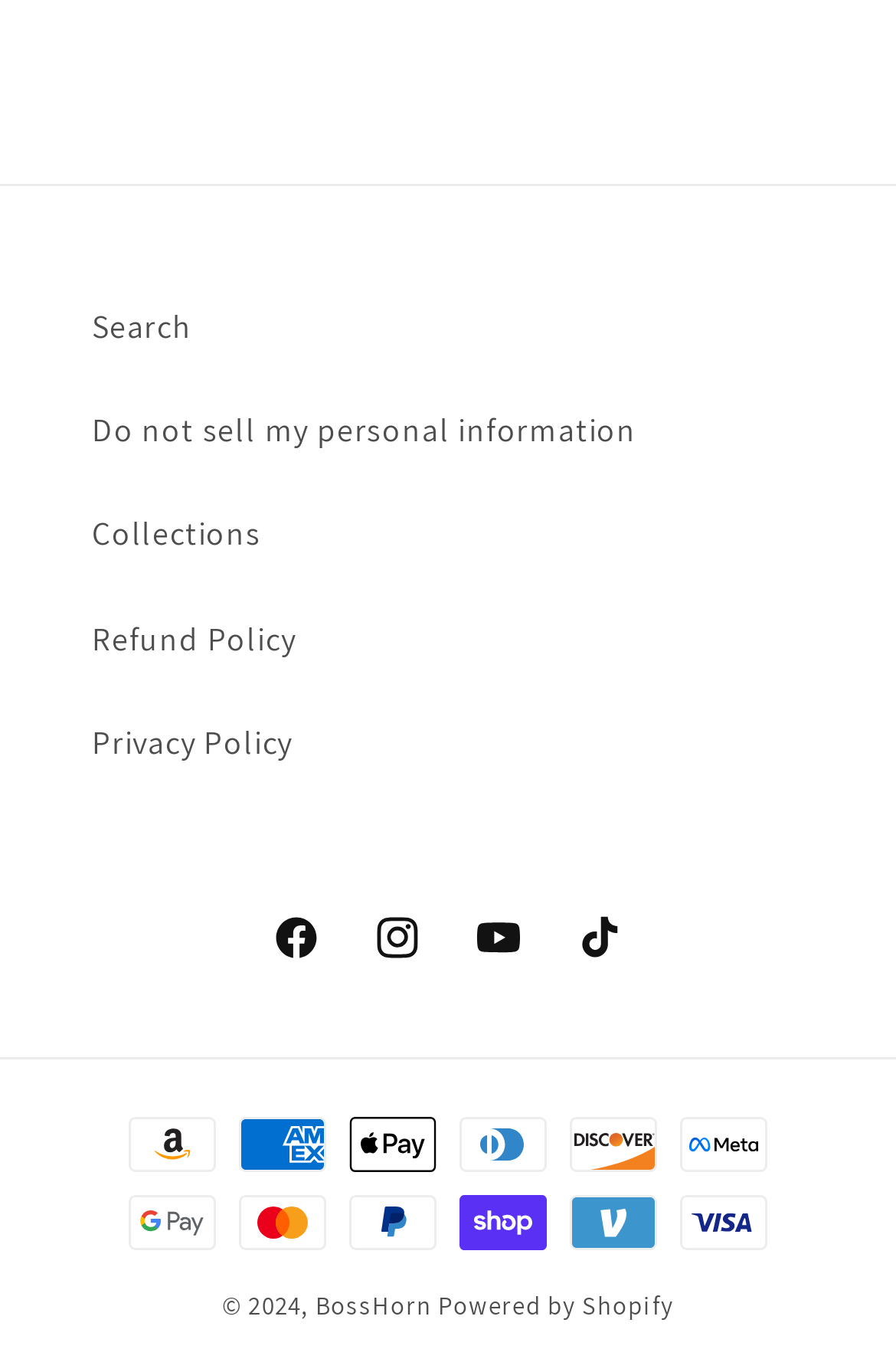Please mark the bounding box coordinates of the area that should be clicked to carry out the instruction: "Pay with PayPal".

[0.39, 0.886, 0.487, 0.927]